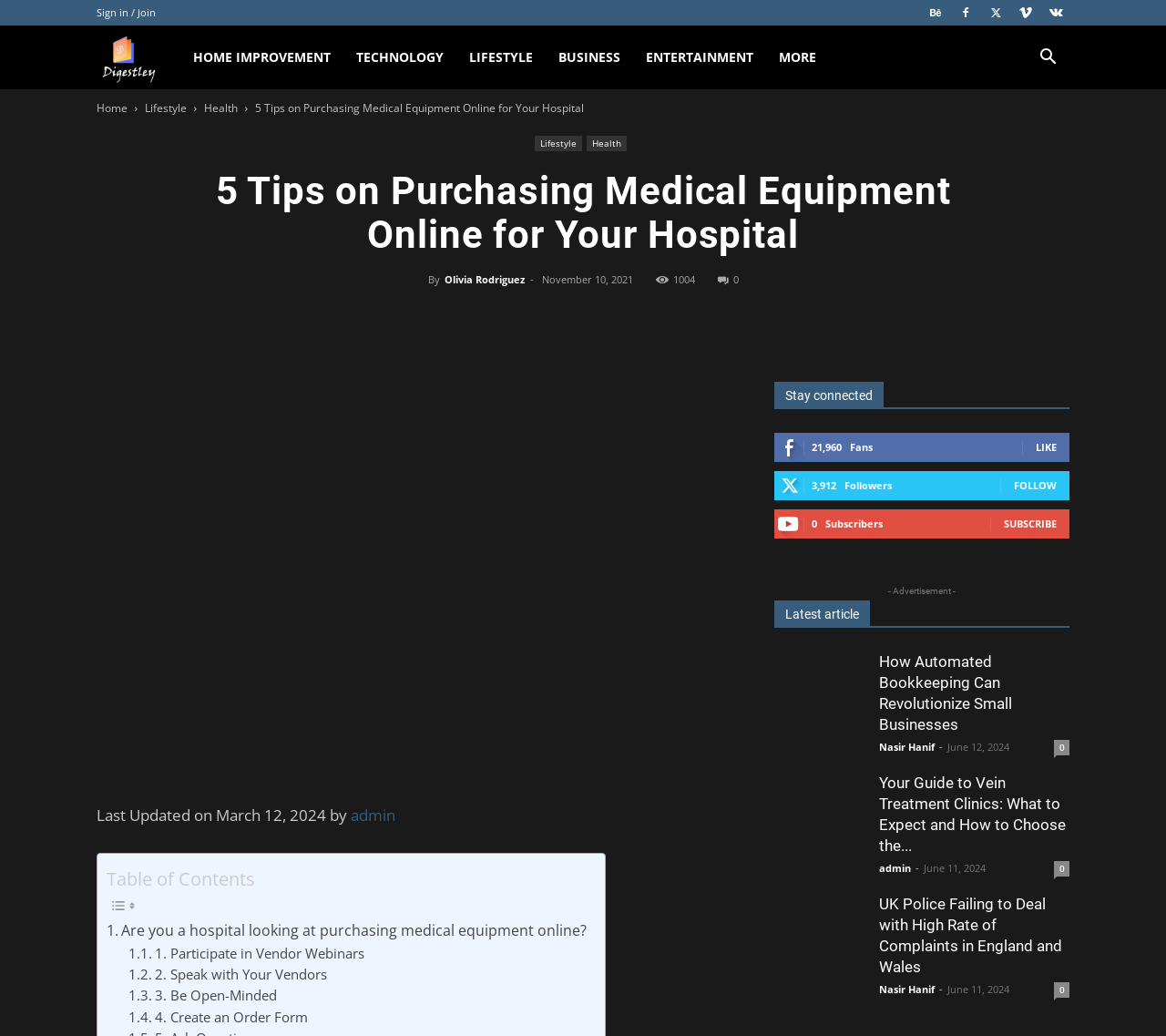Please find the bounding box coordinates of the element that you should click to achieve the following instruction: "view THE ROSARY". The coordinates should be presented as four float numbers between 0 and 1: [left, top, right, bottom].

None